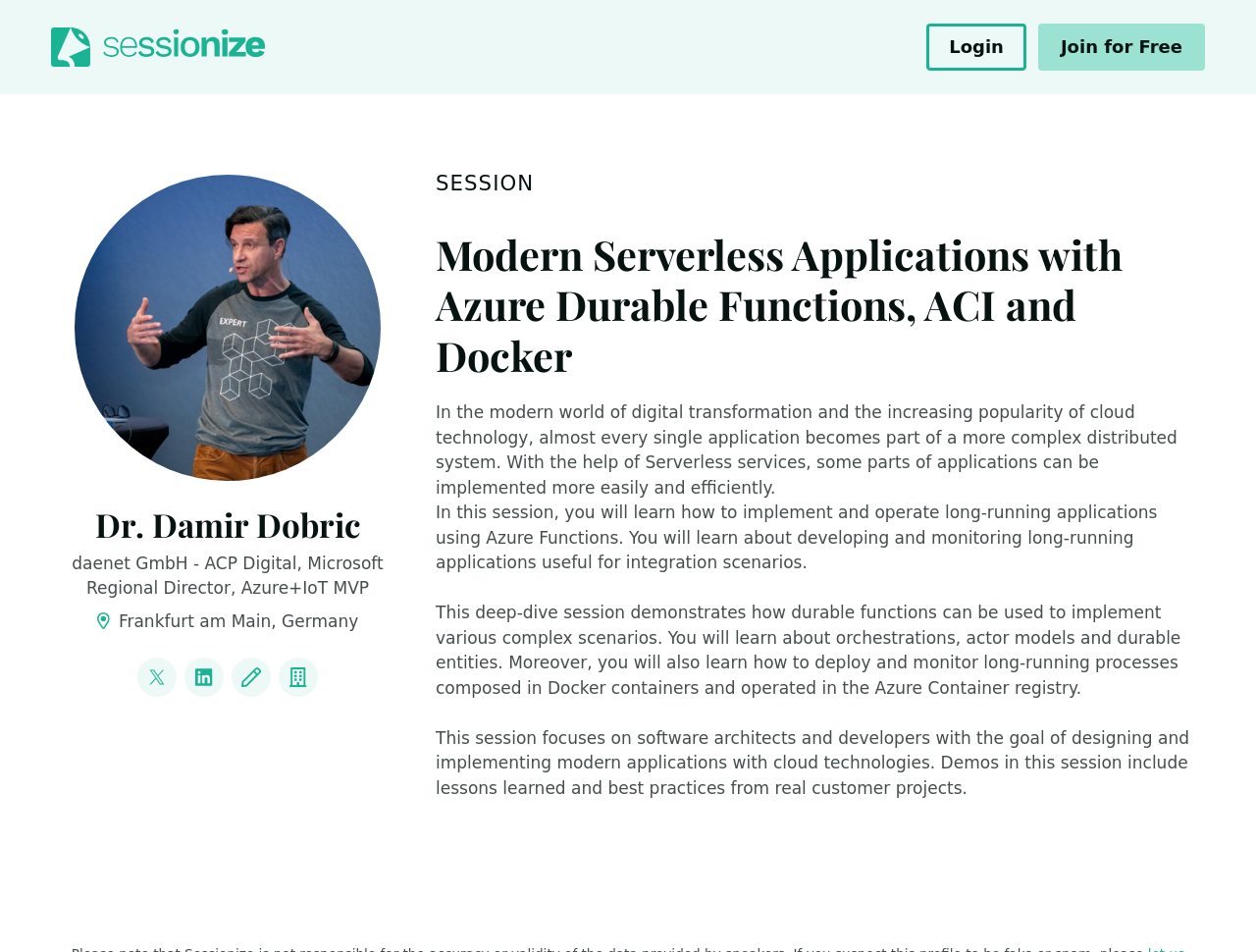Where is the speaker from?
Offer a detailed and exhaustive answer to the question.

I found the speaker's location by reading the static text element with the text 'Frankfurt am Main, Germany' which is located below the speaker's name and title.